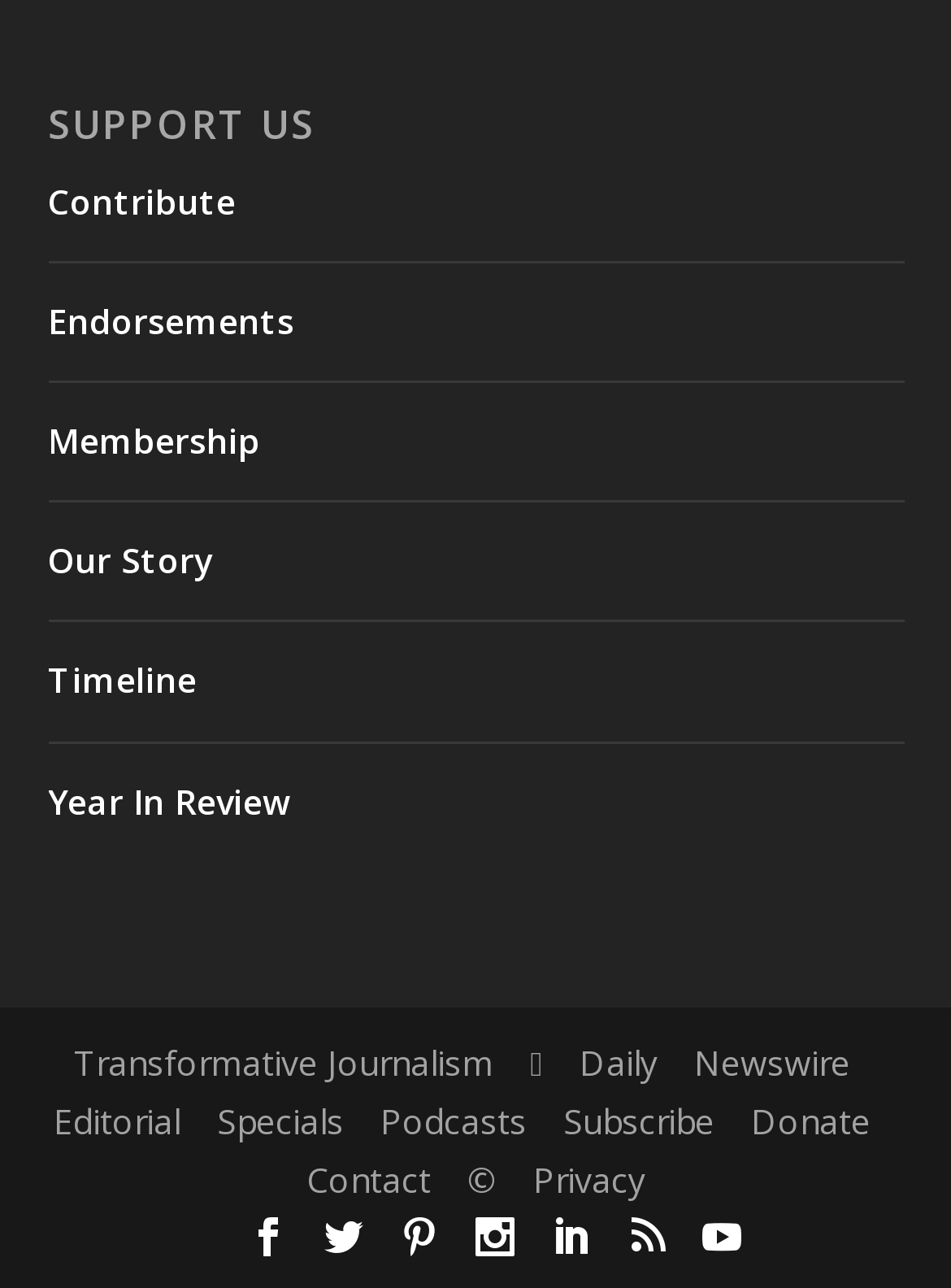How many links are there in the SUPPORT US section?
Look at the screenshot and give a one-word or phrase answer.

7